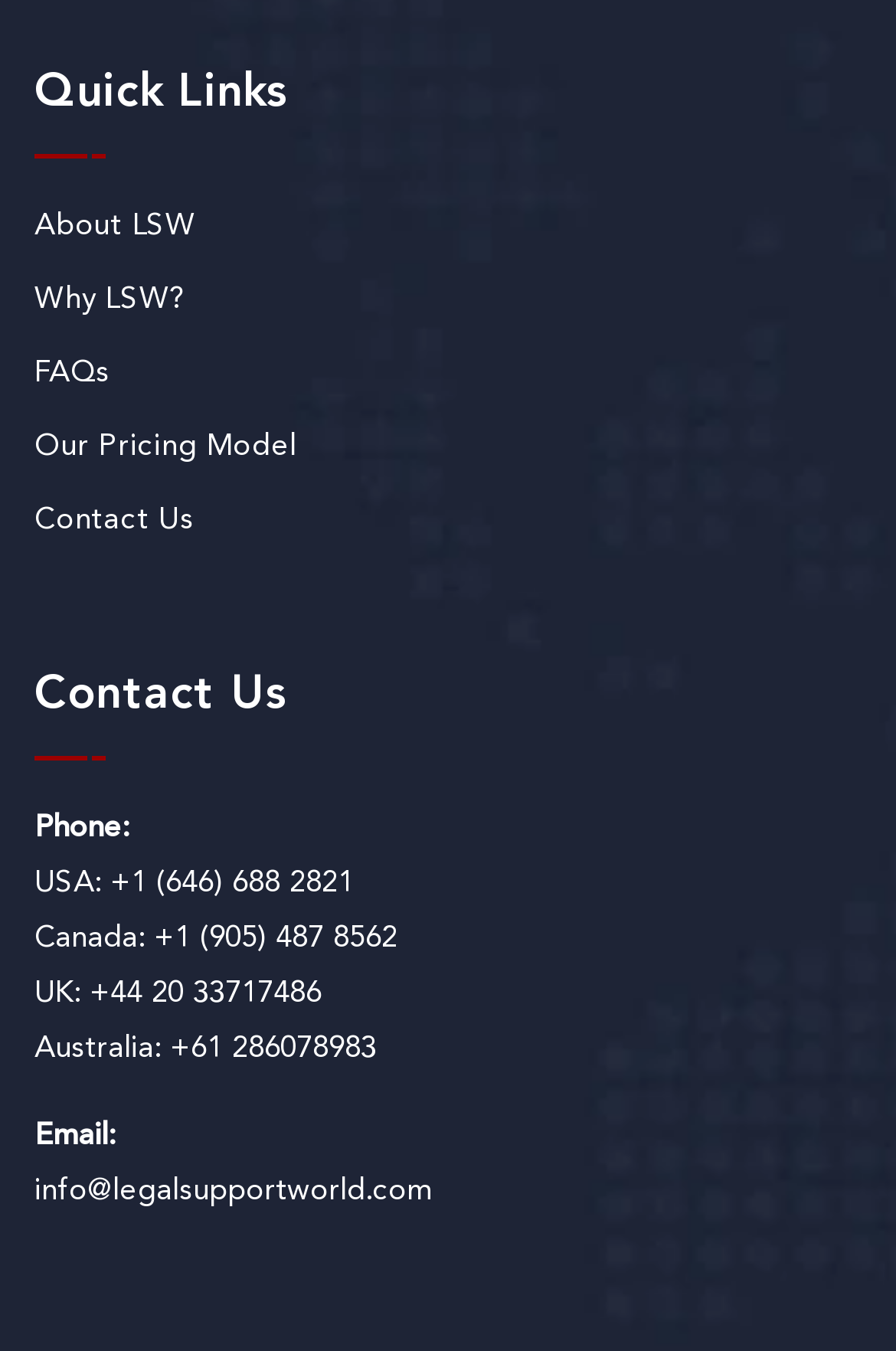Select the bounding box coordinates of the element I need to click to carry out the following instruction: "Send an email to info@legalsupportworld.com".

[0.038, 0.871, 0.482, 0.893]